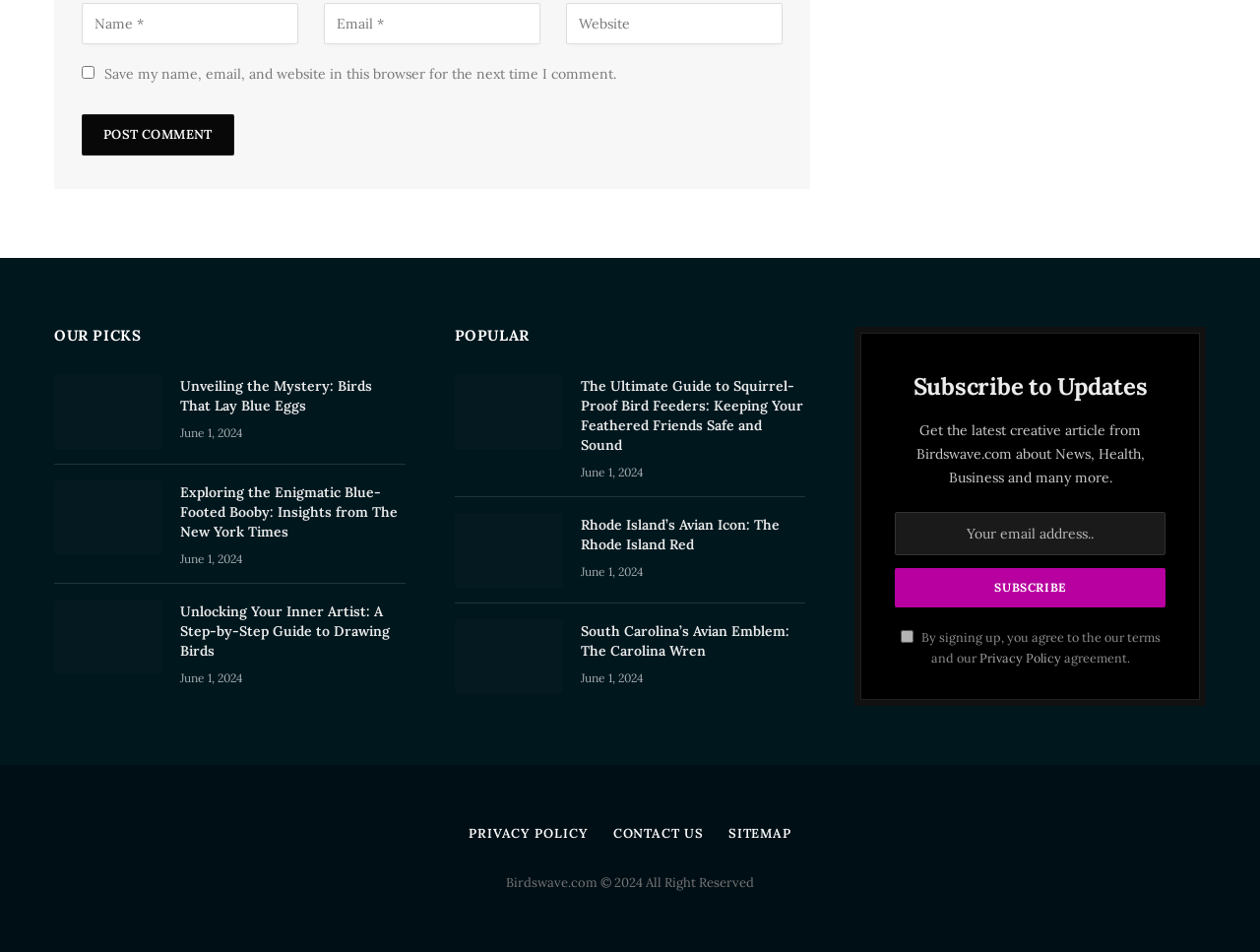Find and provide the bounding box coordinates for the UI element described here: "Privacy Policy". The coordinates should be given as four float numbers between 0 and 1: [left, top, right, bottom].

[0.372, 0.866, 0.467, 0.884]